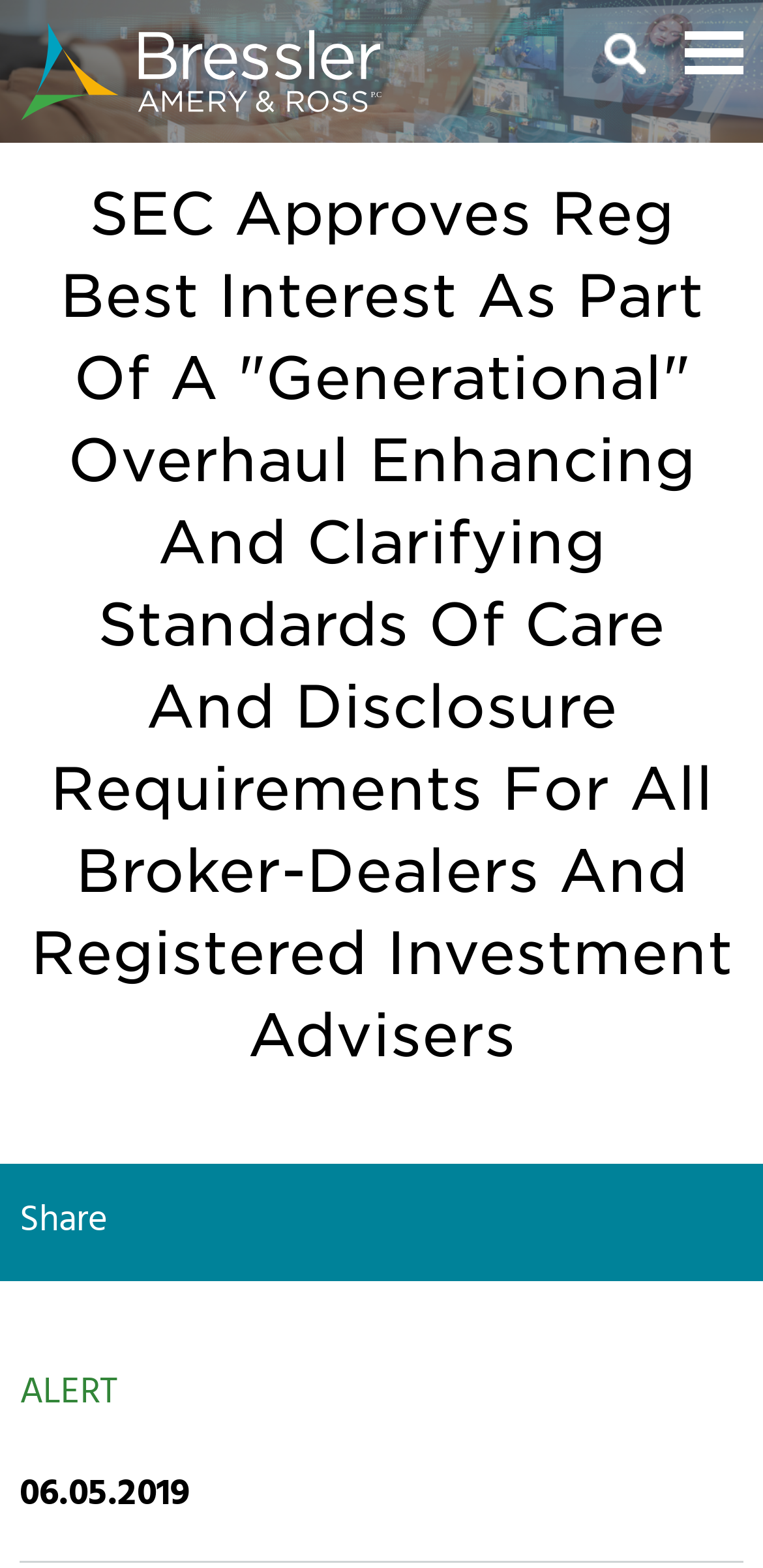Your task is to extract the text of the main heading from the webpage.

SEC Approves Reg Best Interest As Part Of A "Generational" Overhaul Enhancing And Clarifying Standards Of Care And Disclosure Requirements For All Broker-Dealers And Registered Investment Advisers